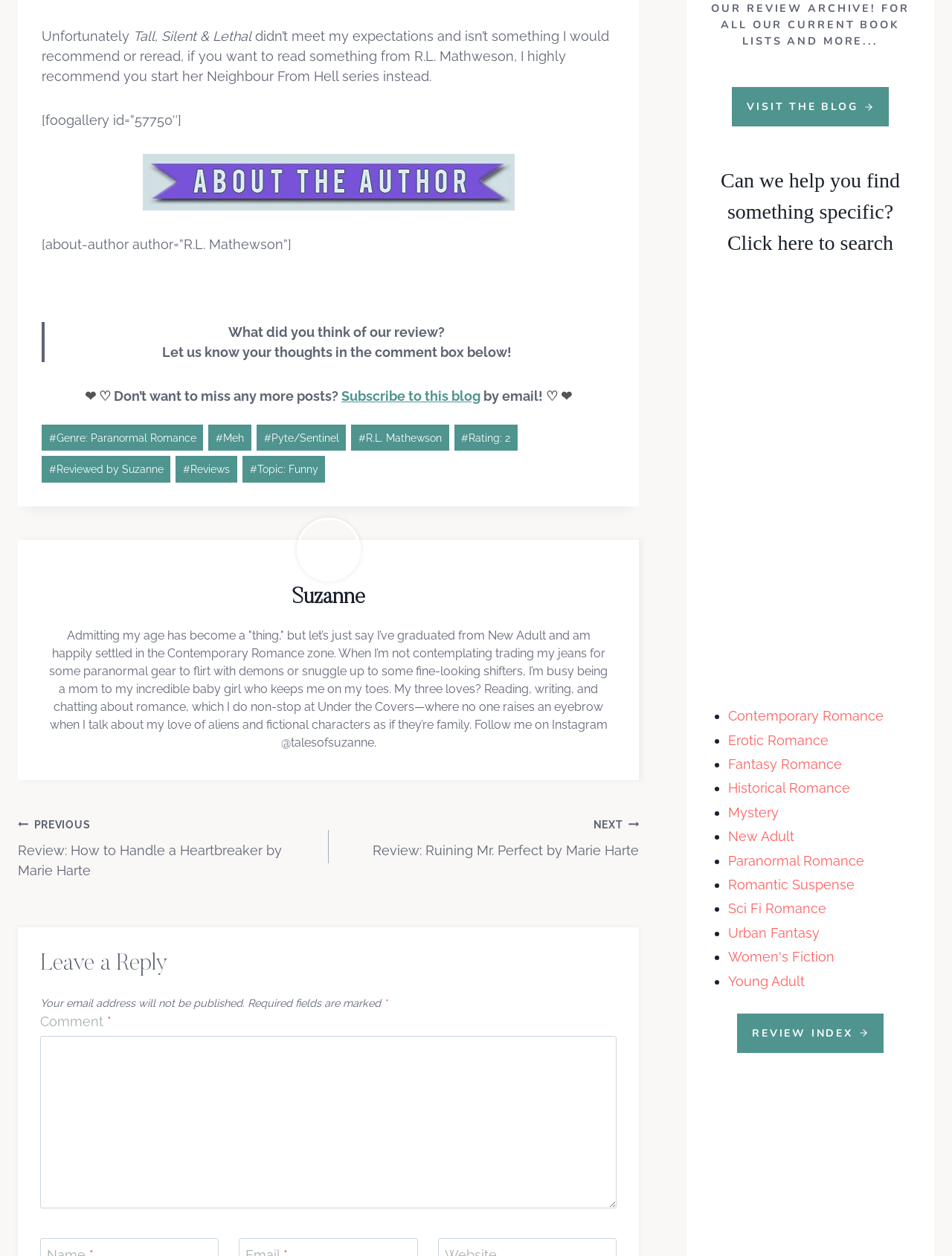Identify the bounding box coordinates of the part that should be clicked to carry out this instruction: "Leave a comment".

[0.042, 0.825, 0.648, 0.962]